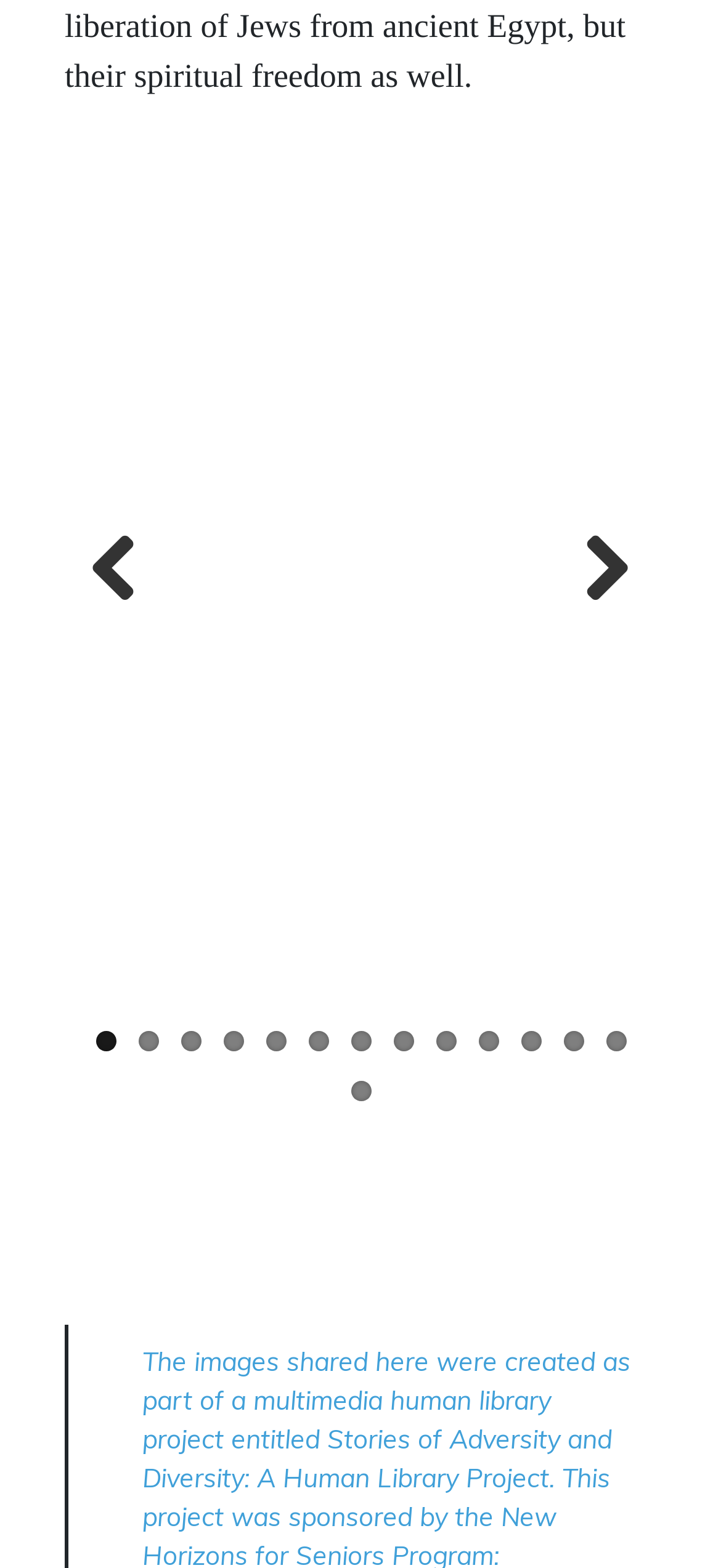Can you determine the bounding box coordinates of the area that needs to be clicked to fulfill the following instruction: "click the first image"?

[0.1, 0.088, 0.9, 0.639]